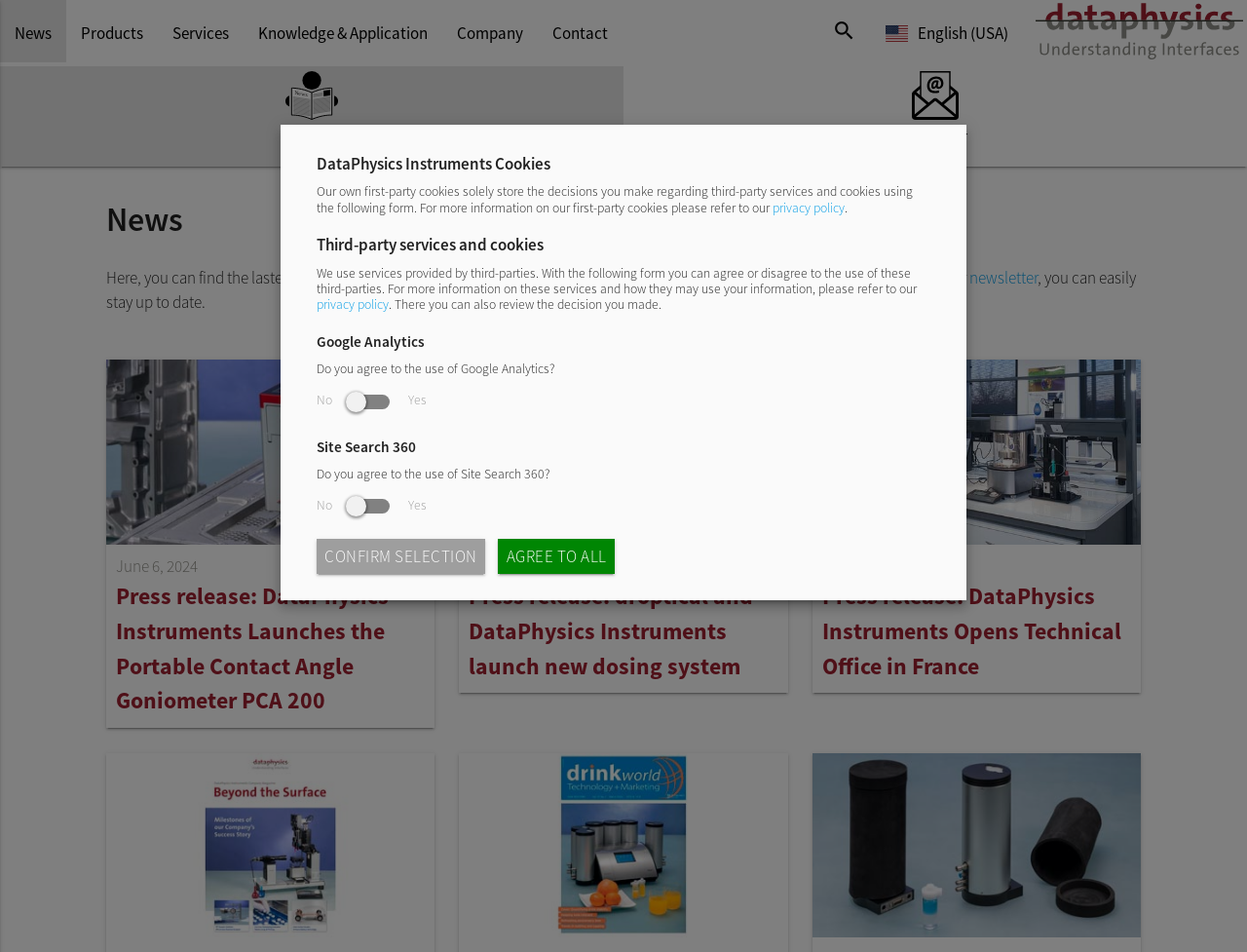Describe all the visual and textual components of the webpage comprehensively.

The webpage is about News from DataPhysics Instruments. At the top, there is a logo of DataPhysics Instruments on the right side, and a search button and language selection button on the left side. Below the logo, there are navigation links to different sections of the website, including News, Products, Services, Knowledge & Application, Company, and Contact.

The main content of the page is divided into two sections. The first section is about news, with a heading "News" and a brief introduction to the news section. Below the introduction, there are three news articles with images, each with a title and a brief summary. The articles are about the launch of a new product, a collaboration with another company, and the opening of a technical office in France.

The second section is about cookies and privacy policy. There are three headings: "DataPhysics Instruments Cookies", "Third-party services and cookies", and "Google Analytics" and "Site Search 360". Below each heading, there is a brief description and a form to agree or disagree to the use of cookies and third-party services.

At the bottom of the page, there are three images, which seem to be related to the company's products or services.